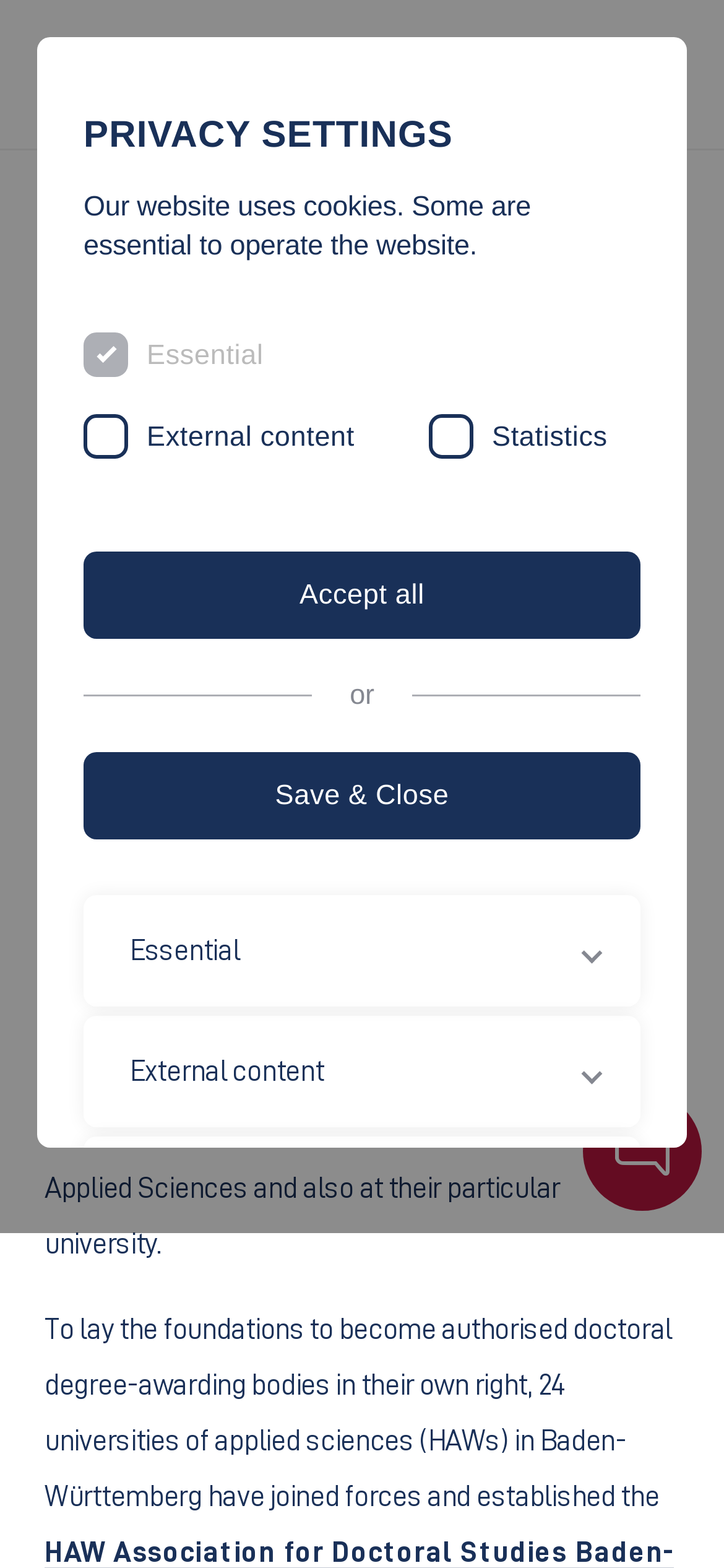Locate the bounding box of the UI element described in the following text: "aria-label="Scroll to top"".

[0.826, 0.625, 0.949, 0.682]